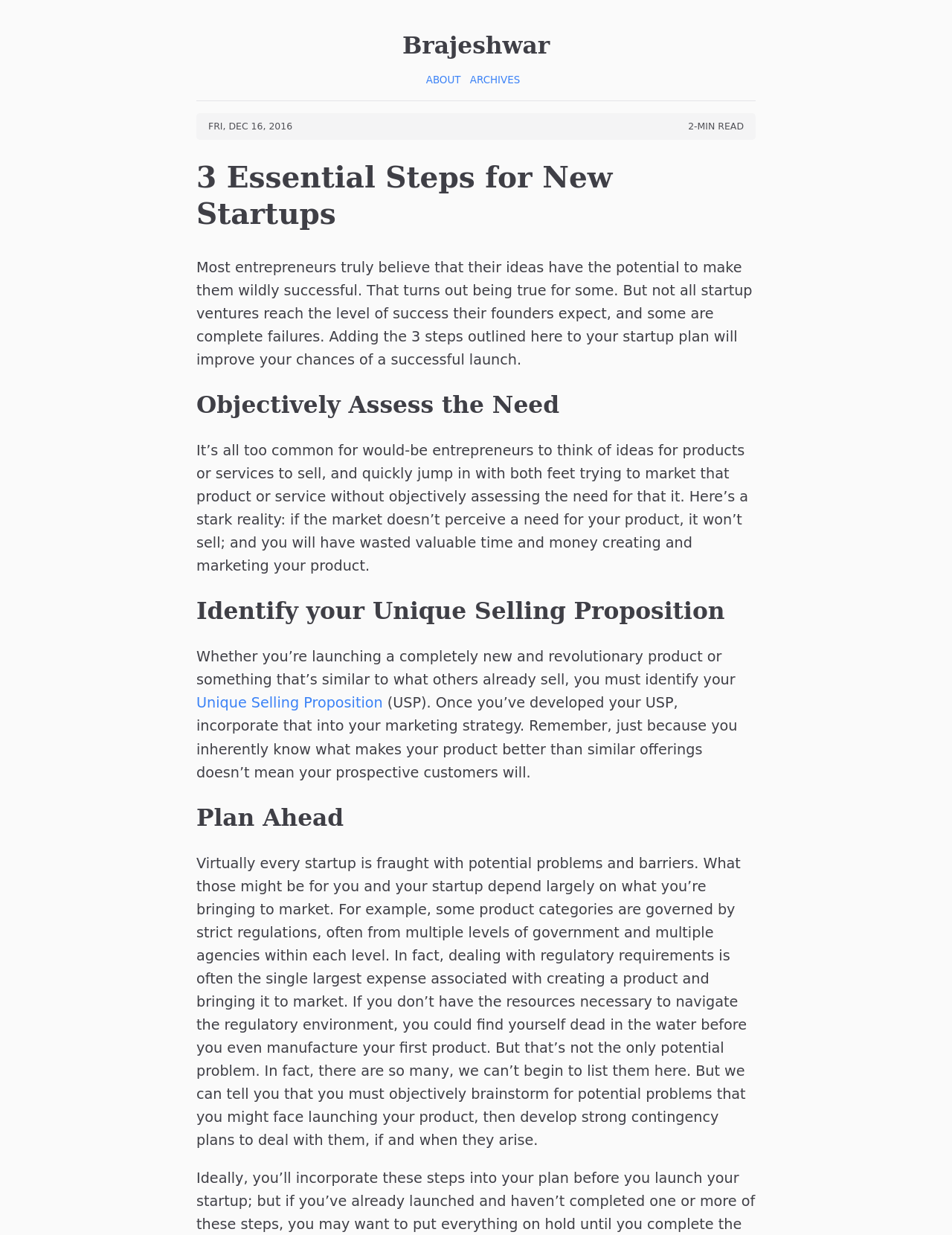Answer this question using a single word or a brief phrase:
What is the purpose of identifying a Unique Selling Proposition?

Incorporate into marketing strategy